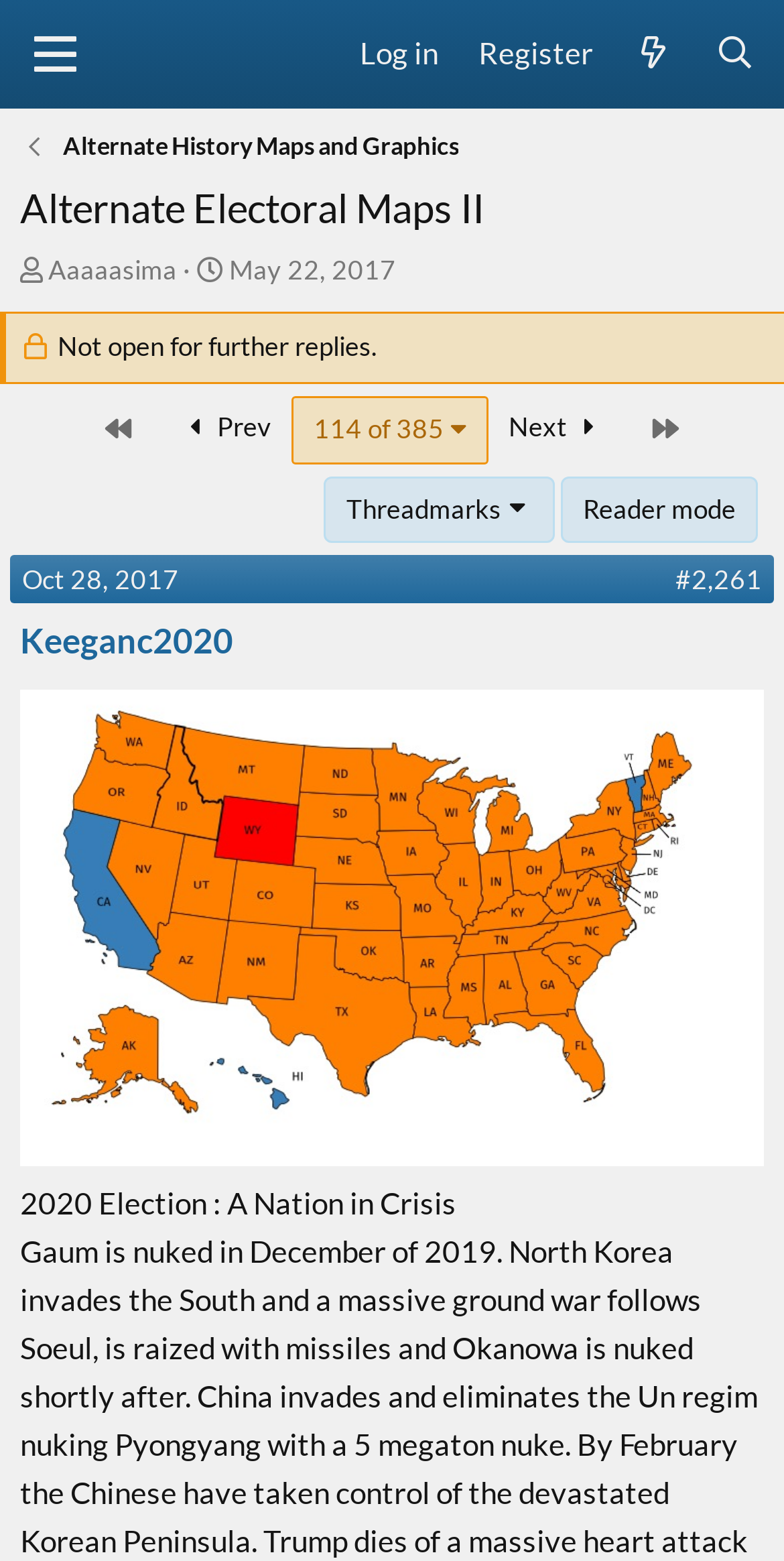Give a concise answer using one word or a phrase to the following question:
How many pages are there in this thread?

385